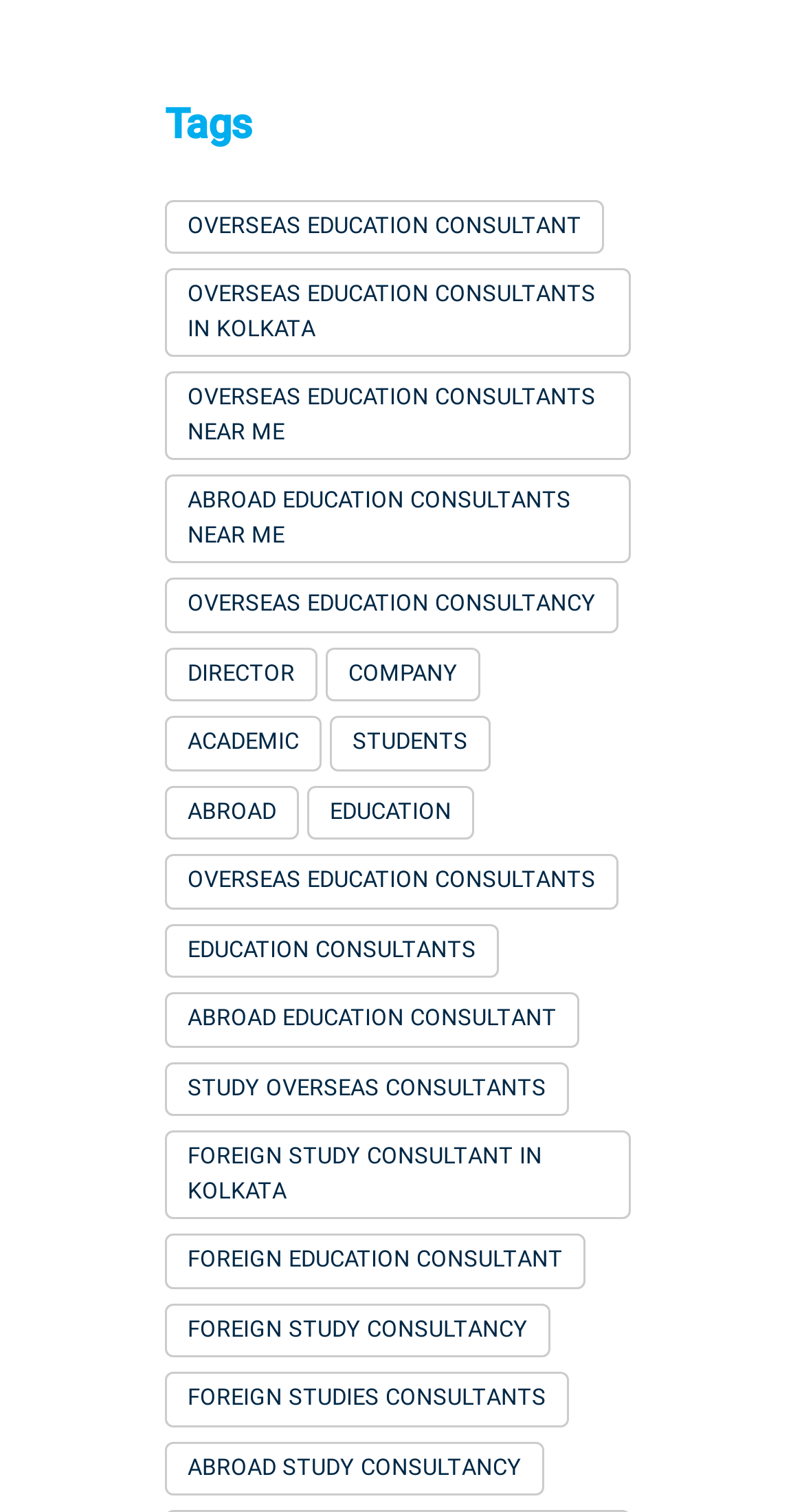Please identify the bounding box coordinates of the element on the webpage that should be clicked to follow this instruction: "Check 'STUDY OVERSEAS CONSULTANTS'". The bounding box coordinates should be given as four float numbers between 0 and 1, formatted as [left, top, right, bottom].

[0.205, 0.702, 0.708, 0.738]